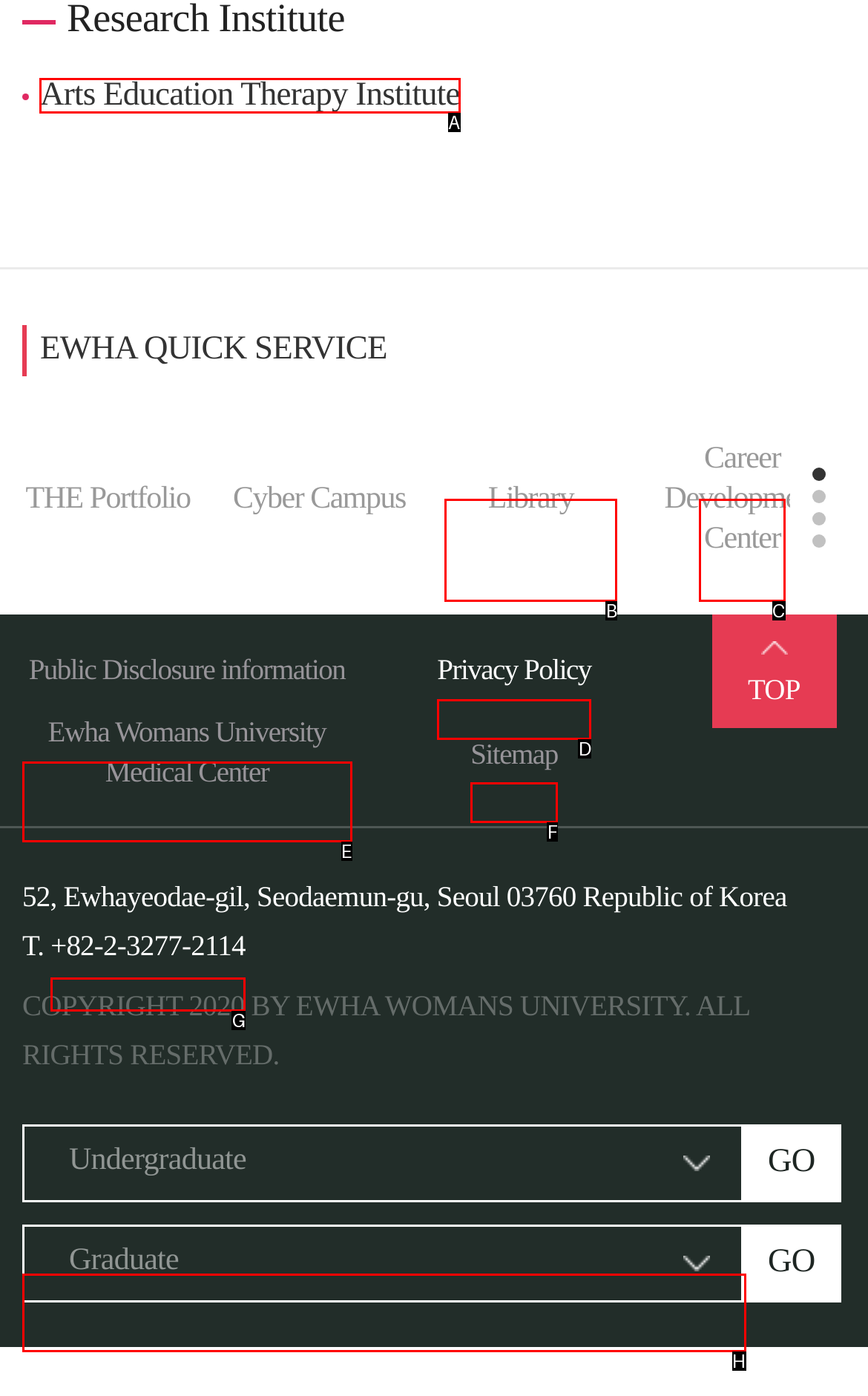For the task: visit Arts Education Therapy Institute, tell me the letter of the option you should click. Answer with the letter alone.

A